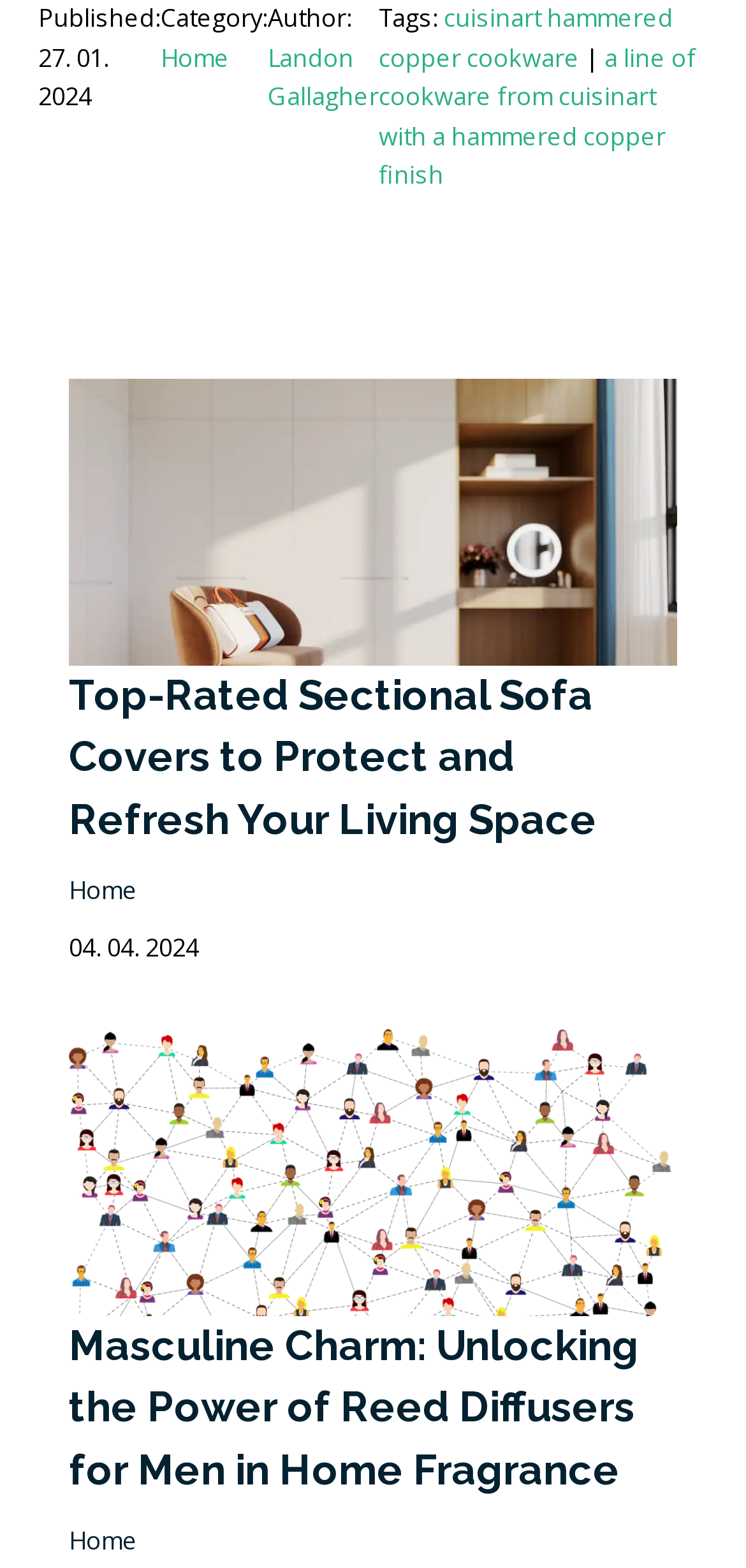Provide a brief response to the question below using one word or phrase:
What is the date of the second article?

04. 04. 2024